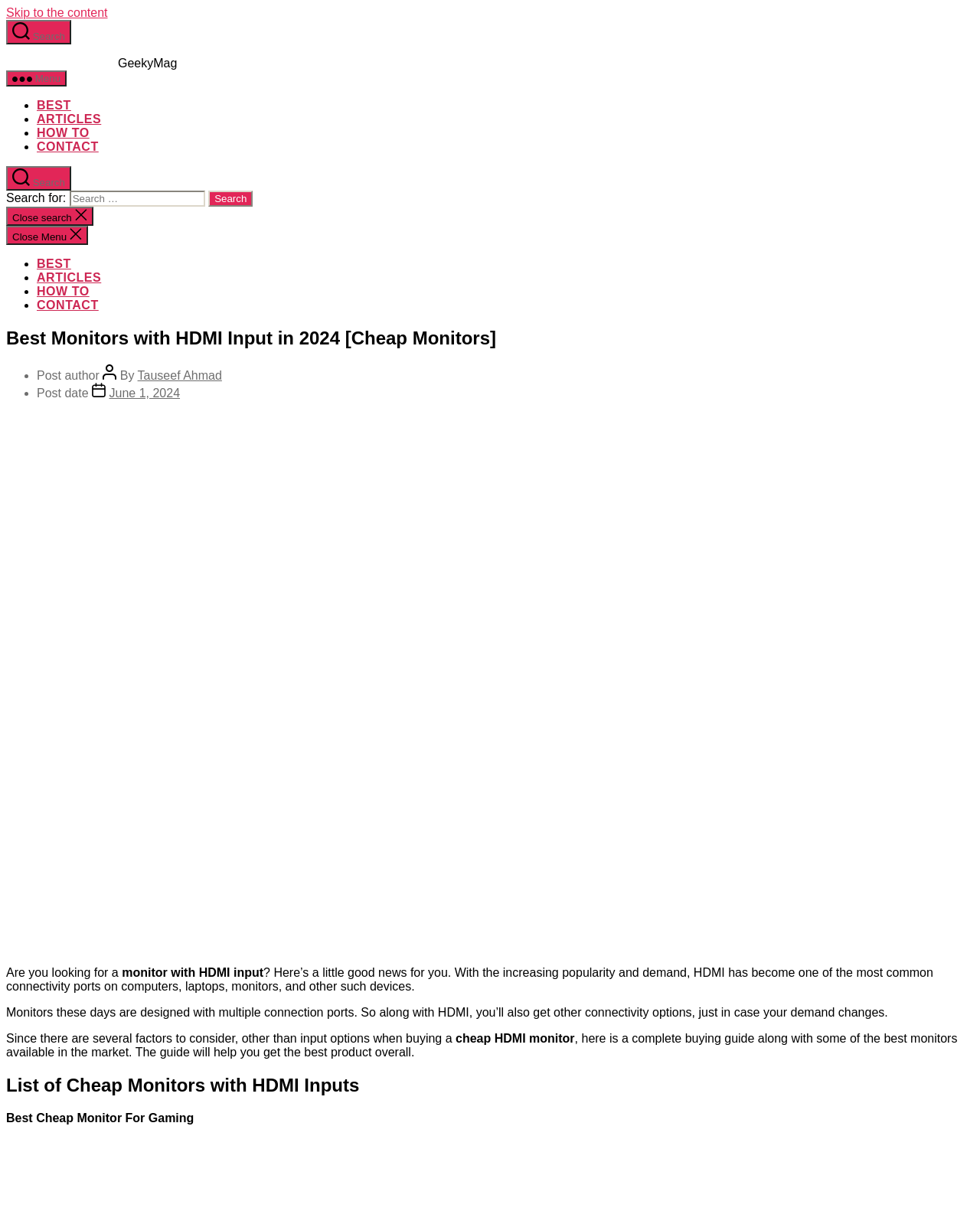Find the primary header on the webpage and provide its text.

Best Monitors with HDMI Input in 2024 [Cheap Monitors]